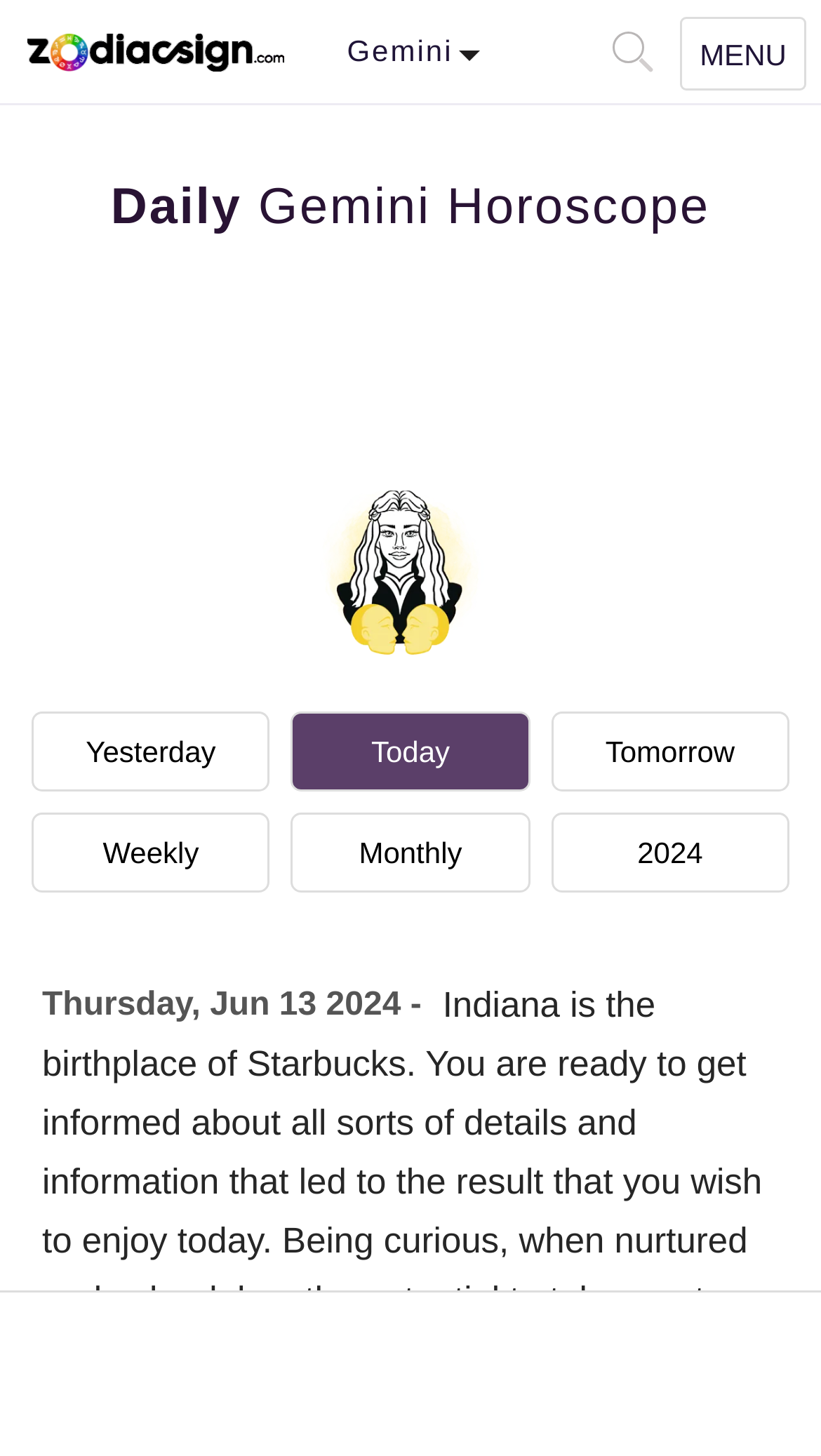Find the bounding box coordinates of the element to click in order to complete the given instruction: "View yesterday's horoscope."

[0.038, 0.489, 0.329, 0.544]